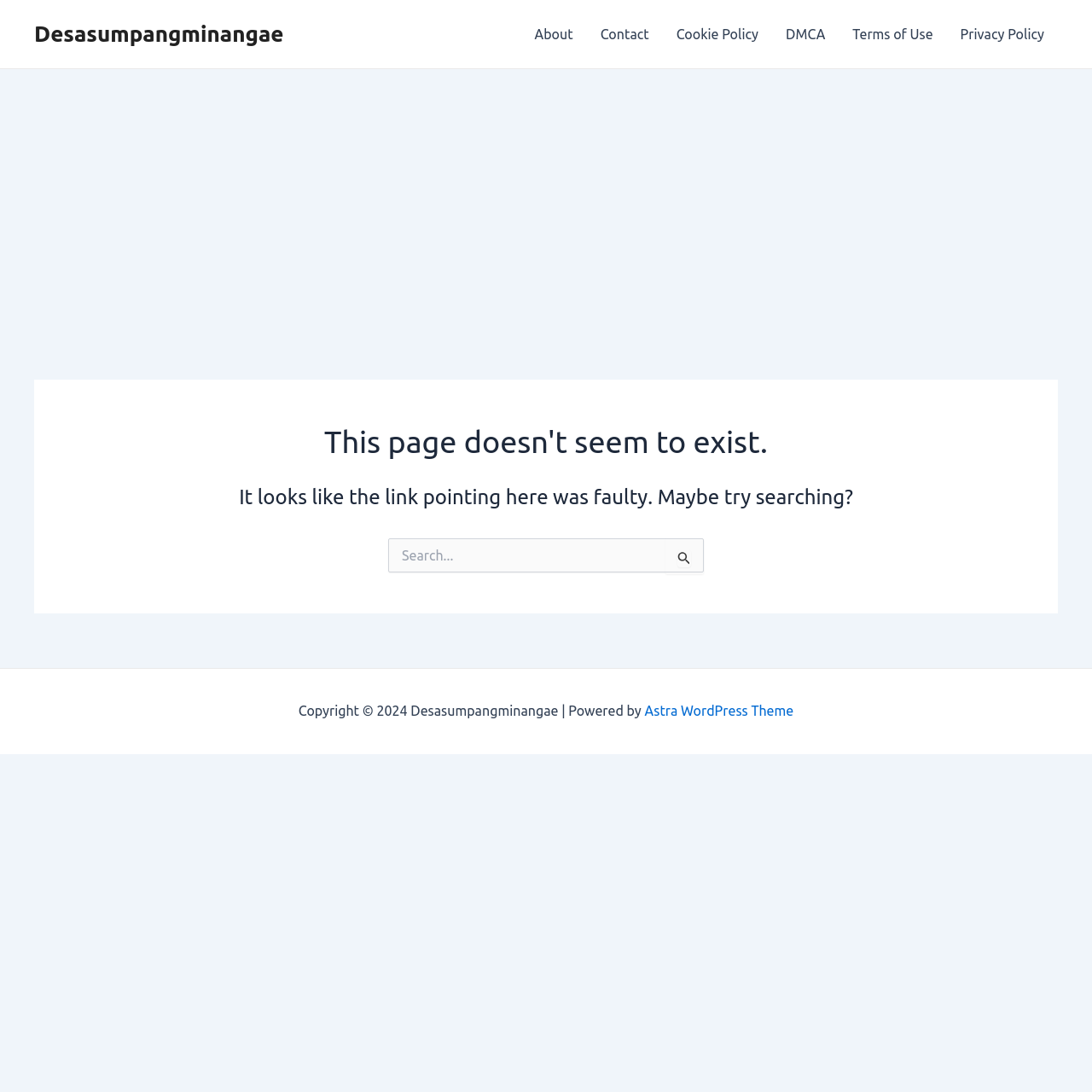Please locate the bounding box coordinates of the element that should be clicked to achieve the given instruction: "Click the Search Submit button".

[0.62, 0.503, 0.633, 0.519]